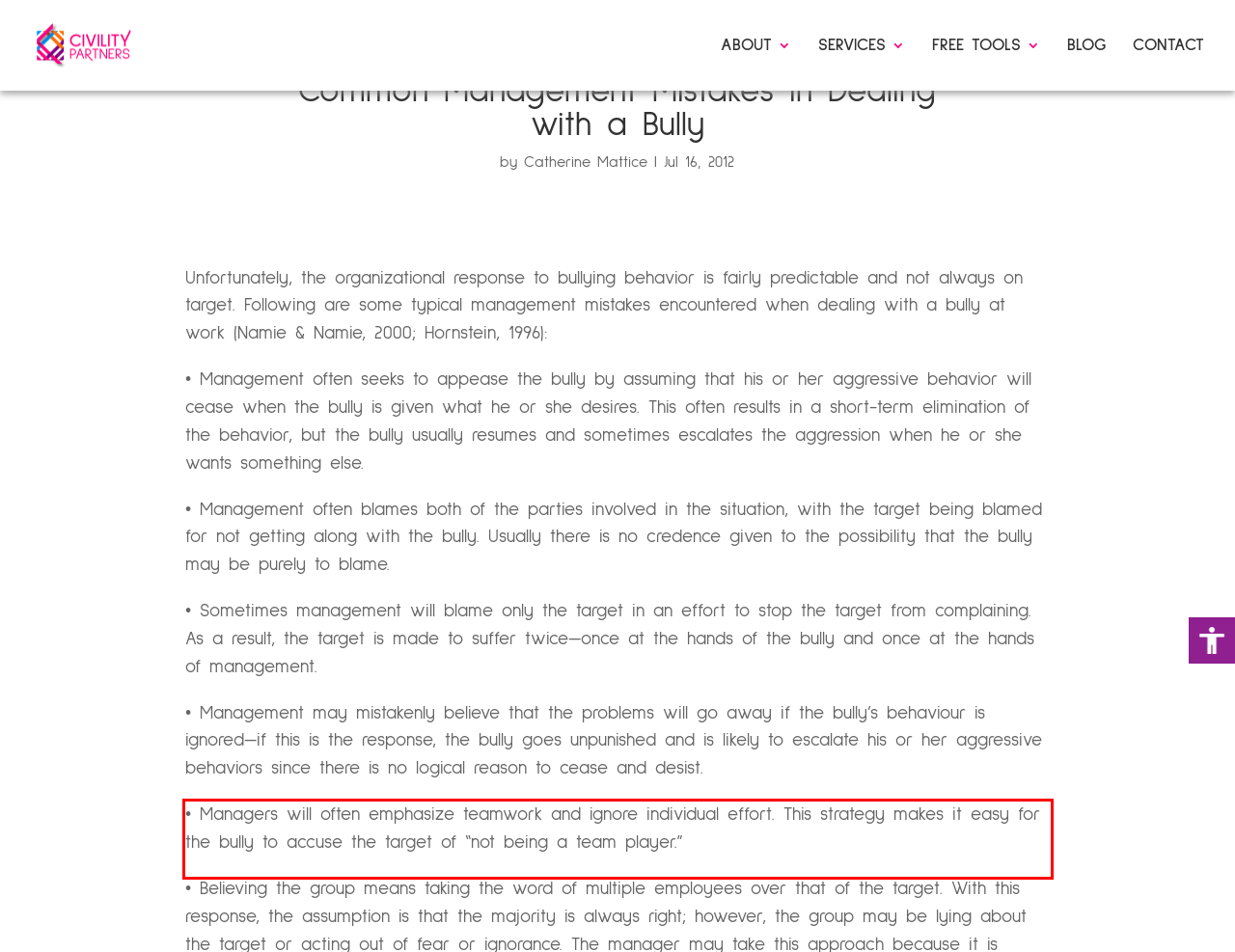Please analyze the provided webpage screenshot and perform OCR to extract the text content from the red rectangle bounding box.

• Managers will often emphasize teamwork and ignore individual effort. This strategy makes it easy for the bully to accuse the target of “not being a team player.”